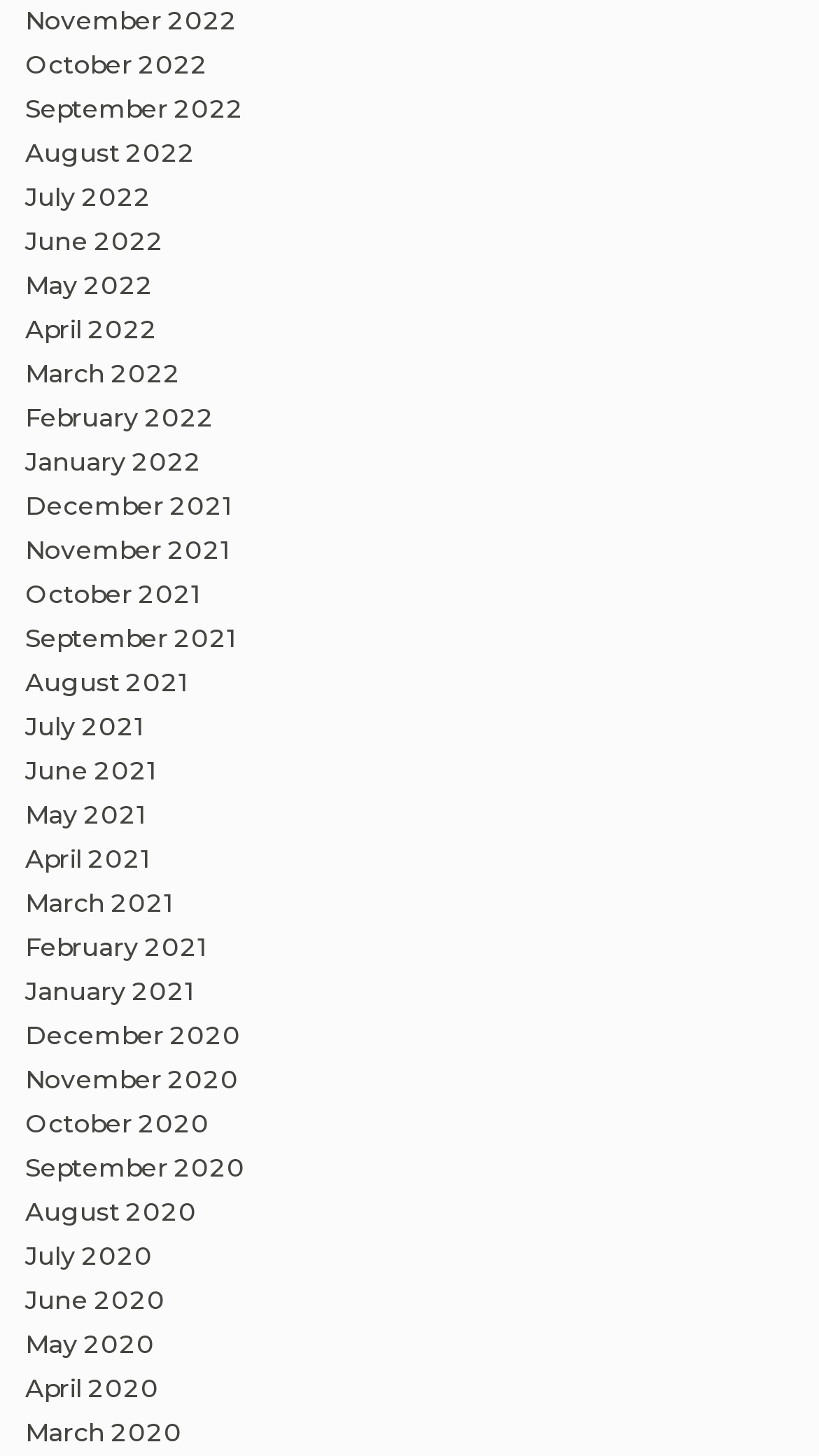Determine the bounding box coordinates for the area you should click to complete the following instruction: "View March 2022".

[0.031, 0.245, 0.221, 0.267]